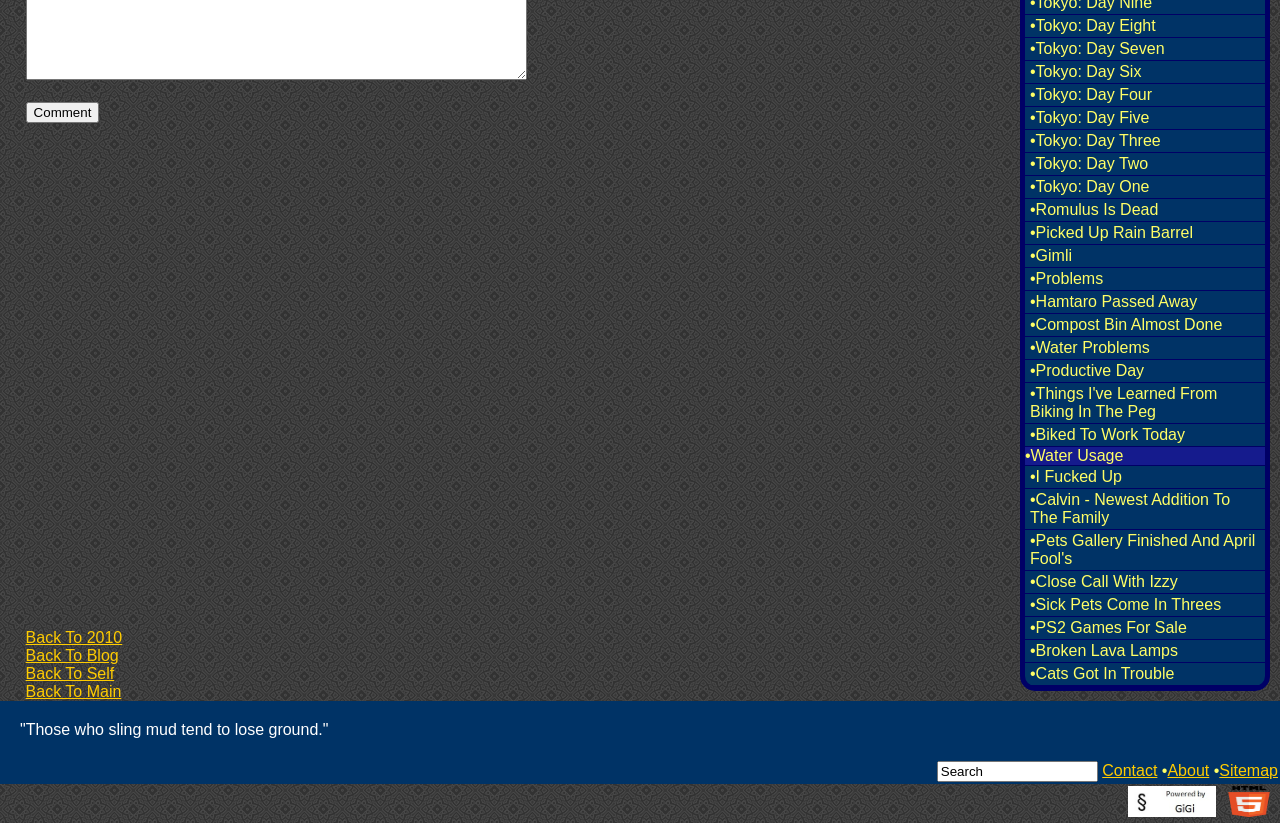Extract the bounding box of the UI element described as: "•Tokyo: Day Seven".

[0.801, 0.046, 0.988, 0.074]